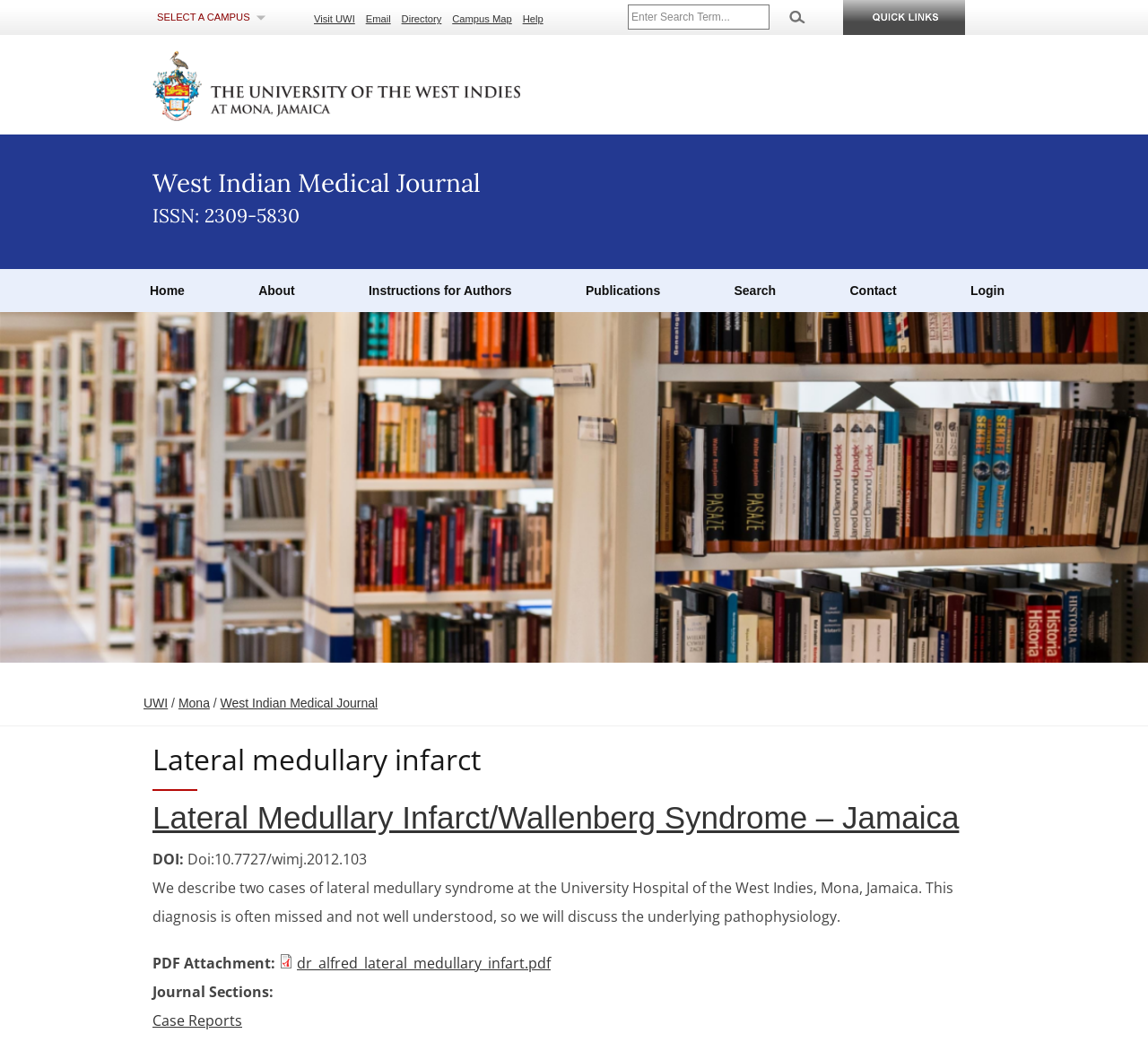What is the DOI of the article?
Offer a detailed and full explanation in response to the question.

I found the answer by looking at the StaticText element 'DOI: 10.7727/wimj.2012.103' which provides the DOI of the article.